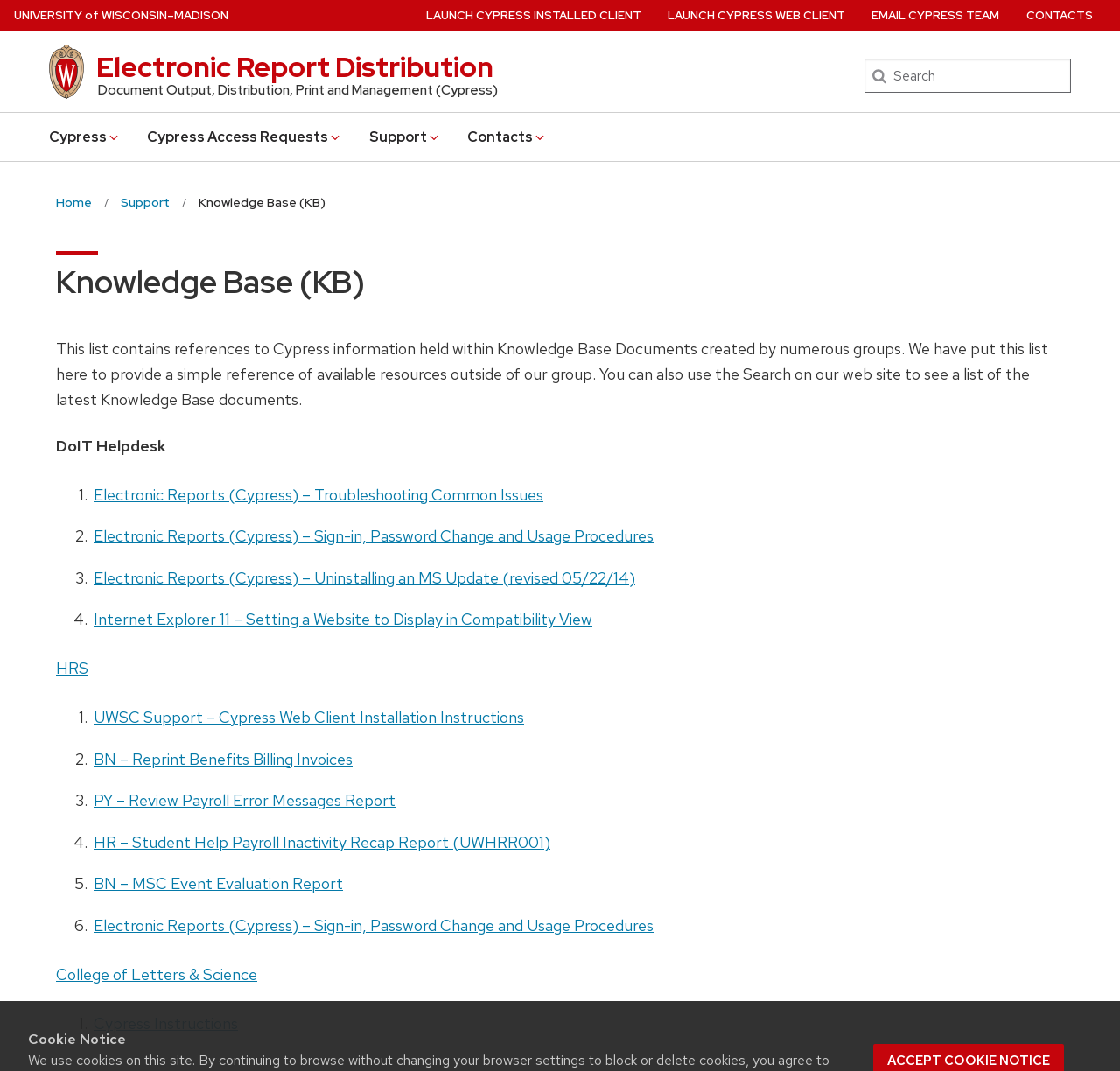Please locate the bounding box coordinates of the element's region that needs to be clicked to follow the instruction: "Search for something". The bounding box coordinates should be provided as four float numbers between 0 and 1, i.e., [left, top, right, bottom].

[0.772, 0.055, 0.956, 0.086]